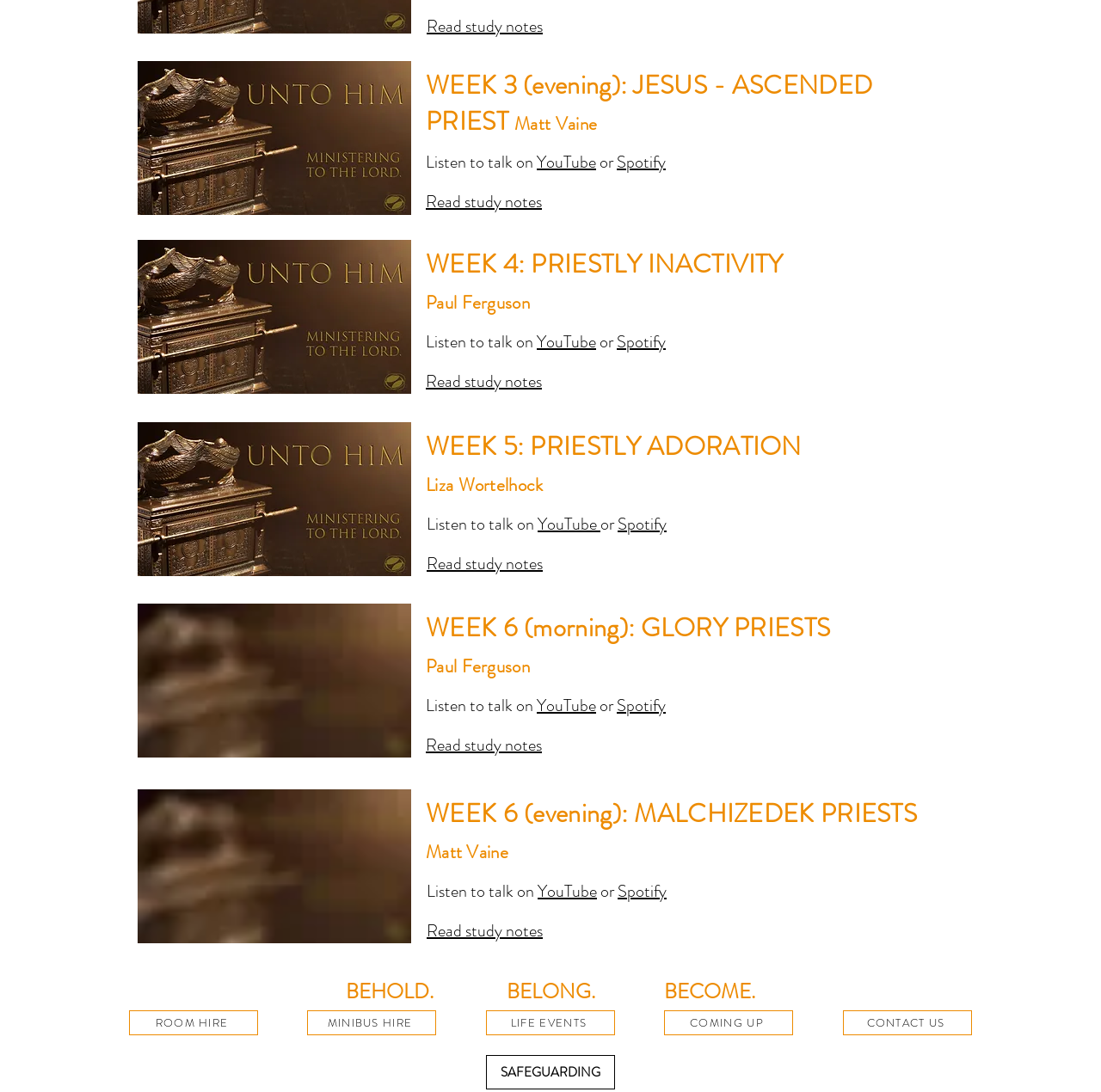Please identify the bounding box coordinates of the clickable region that I should interact with to perform the following instruction: "Hire a room". The coordinates should be expressed as four float numbers between 0 and 1, i.e., [left, top, right, bottom].

[0.117, 0.925, 0.234, 0.948]